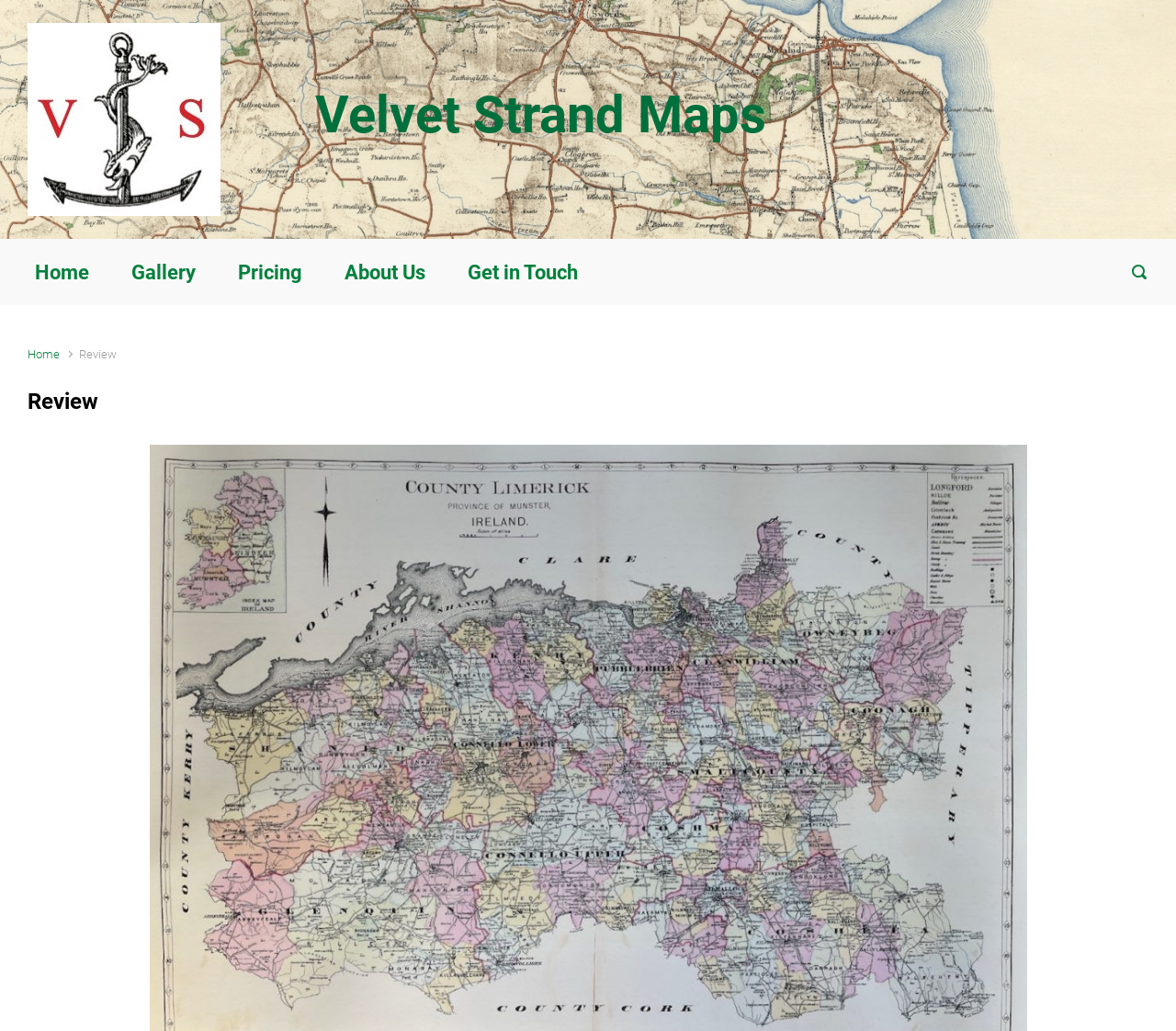What is the name of the county map linked to at the bottom of the page?
Using the image, answer in one word or phrase.

Irish County Map - County Limerick